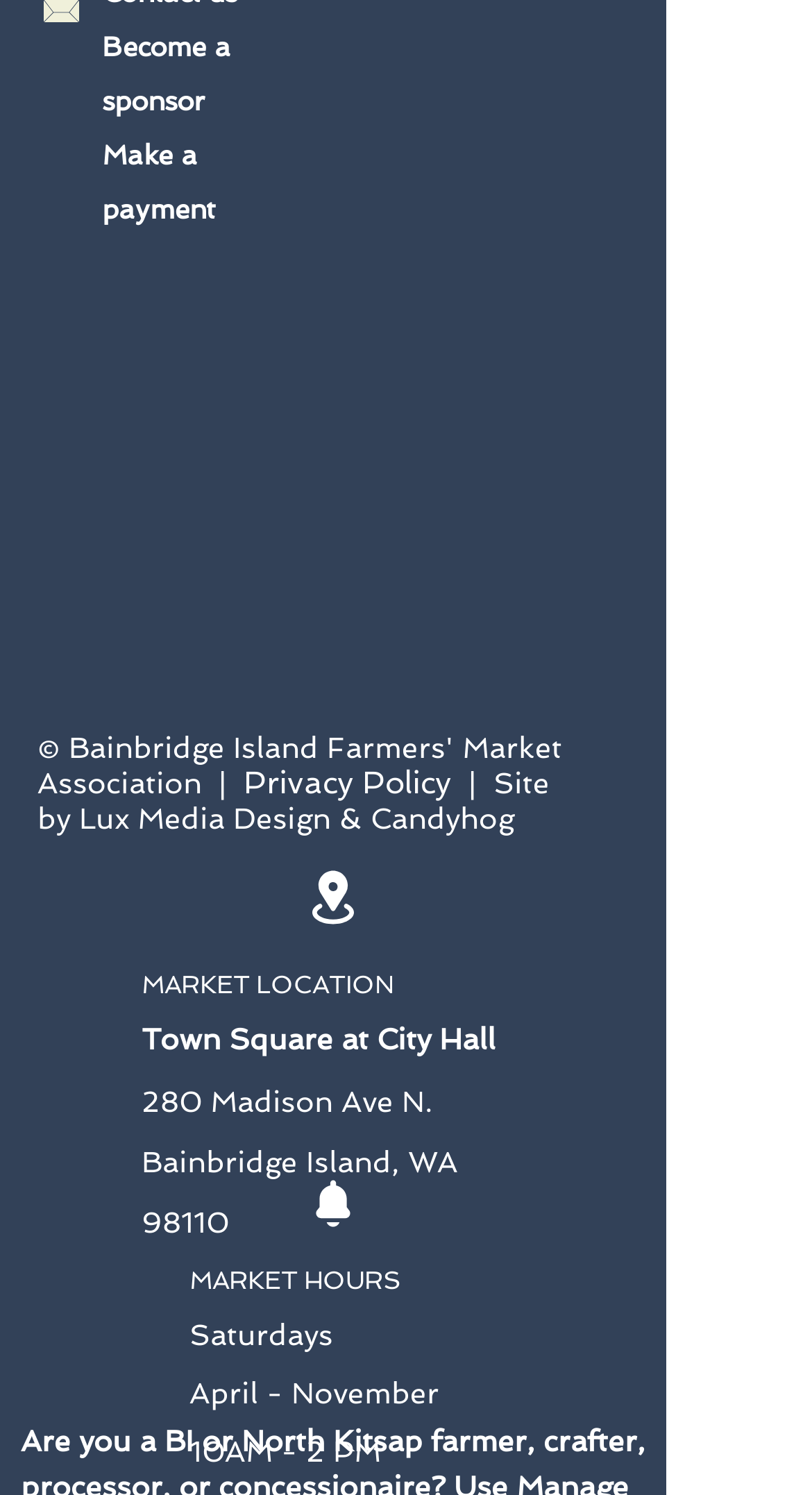Identify the bounding box coordinates of the region that should be clicked to execute the following instruction: "Check market location".

[0.377, 0.573, 0.444, 0.628]